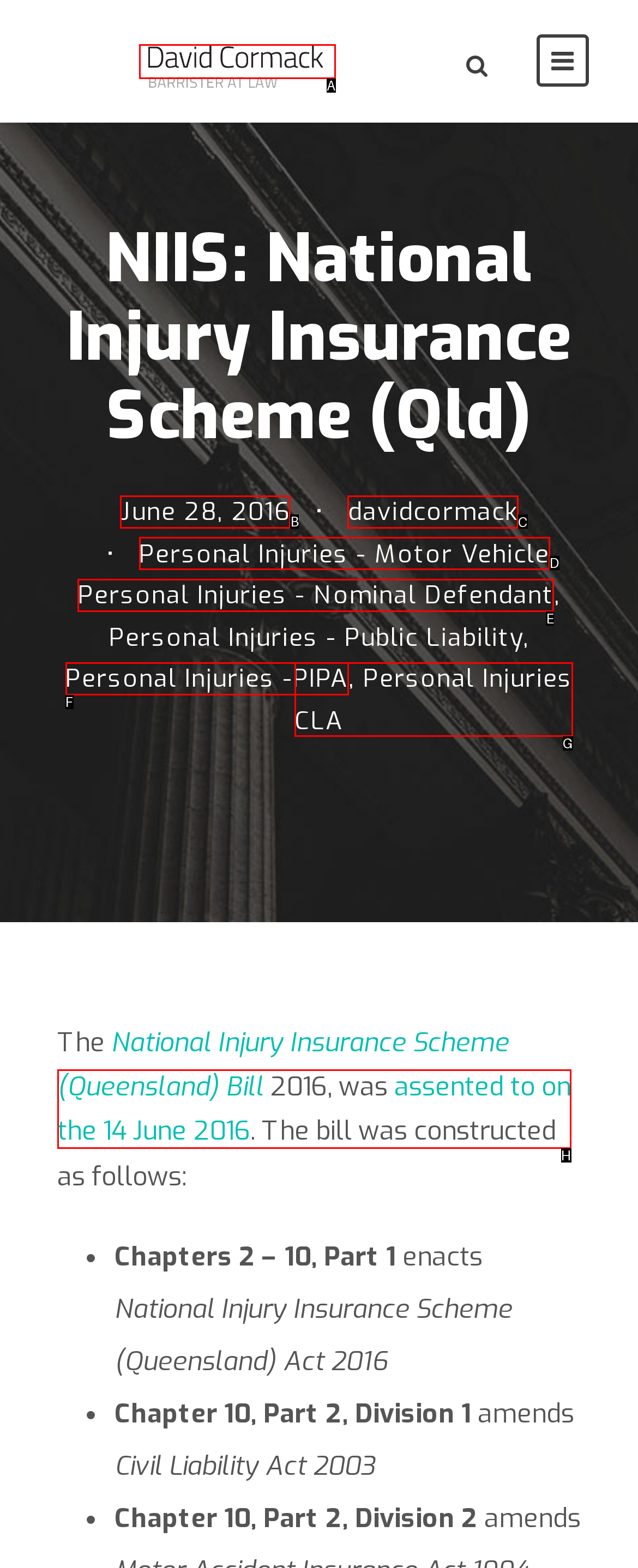Among the marked elements in the screenshot, which letter corresponds to the UI element needed for the task: Go to the page of davidcormack?

C